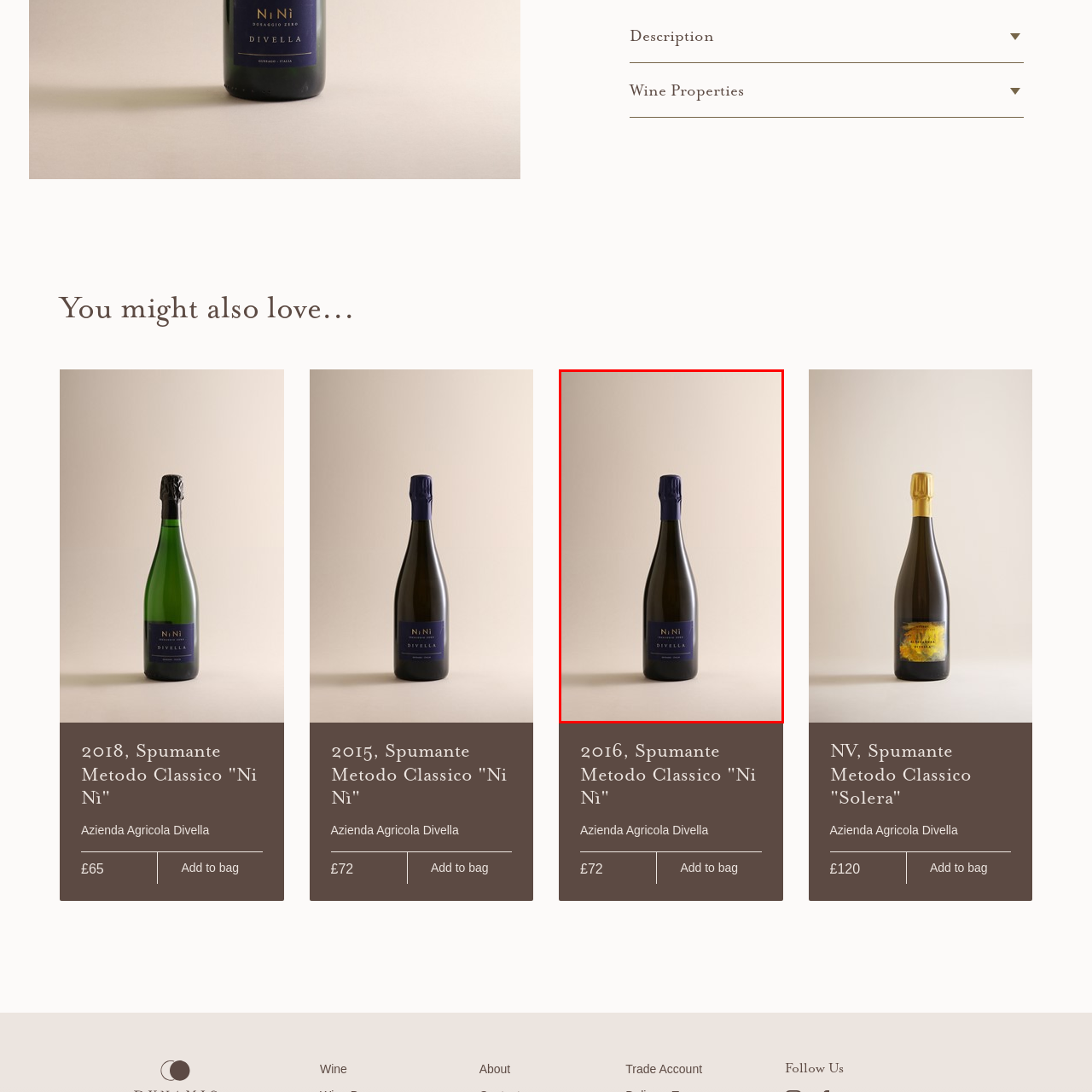Analyze the content inside the red-marked area, What is the recommended occasion for serving this wine? Answer using only one word or a concise phrase.

Celebratory occasions